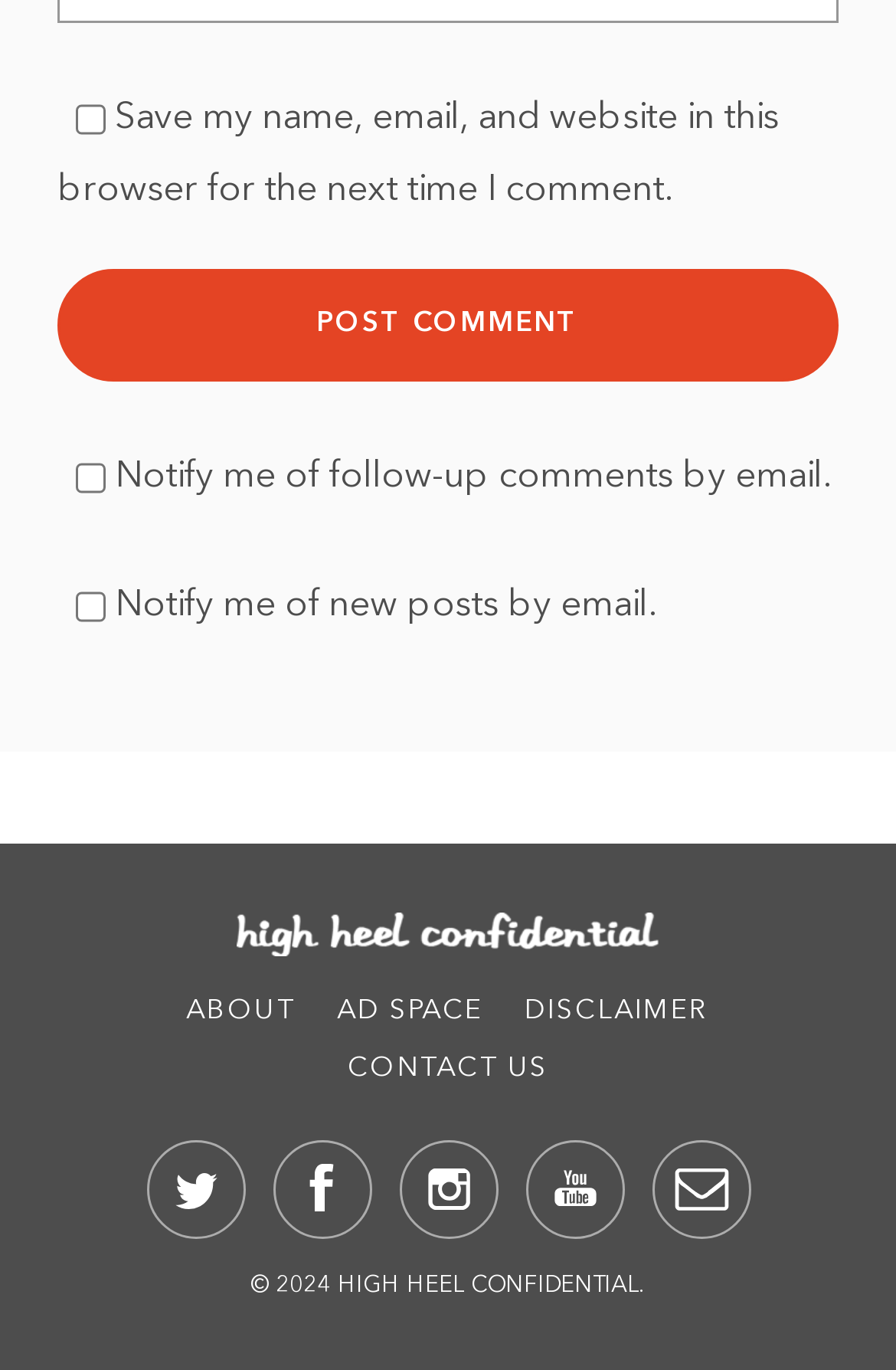Identify the bounding box coordinates of the region I need to click to complete this instruction: "Check the Save my name, email, and website in this browser for the next time I comment checkbox".

[0.085, 0.054, 0.118, 0.121]